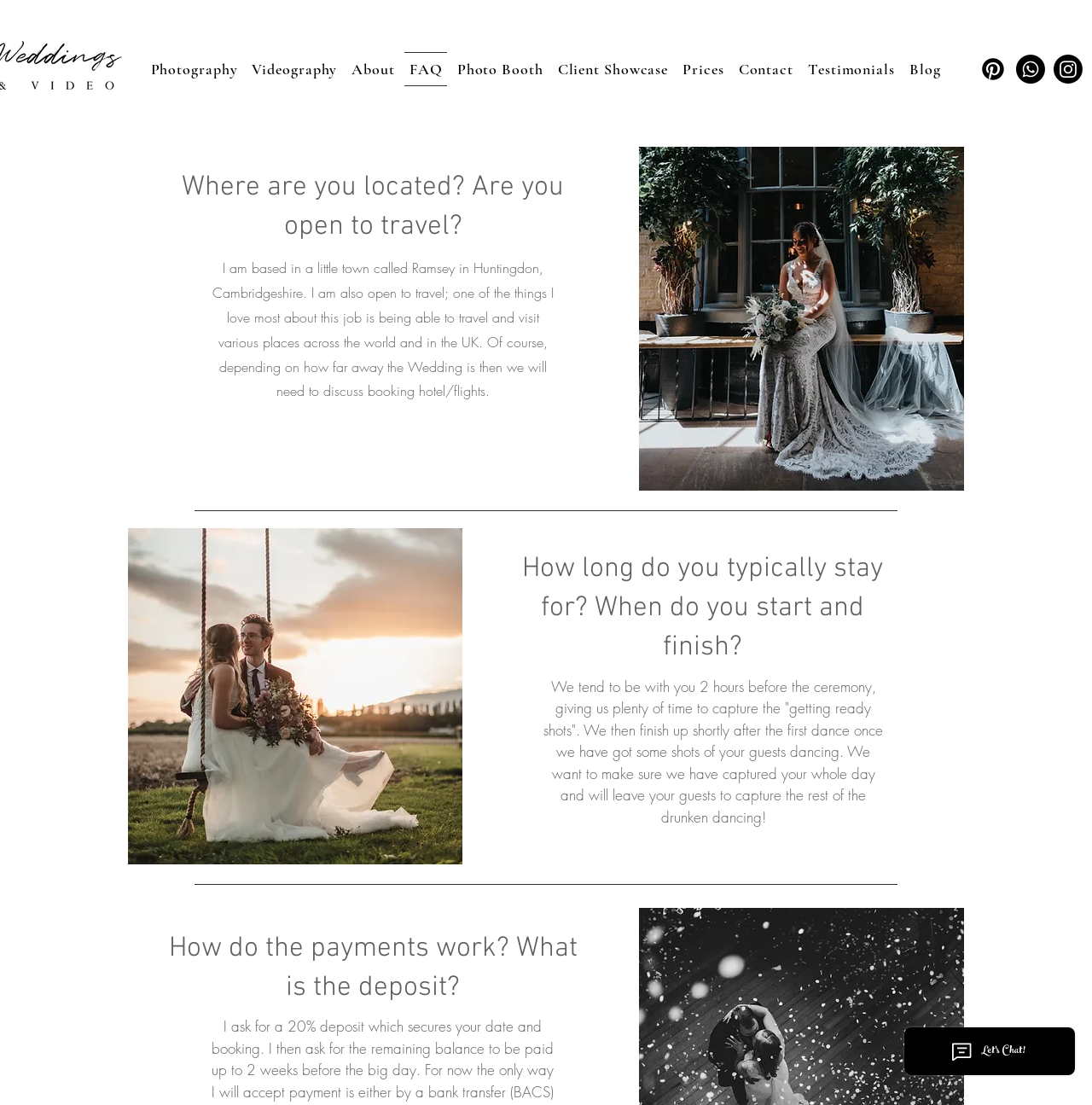Please mark the bounding box coordinates of the area that should be clicked to carry out the instruction: "Open Instagram".

[0.965, 0.049, 0.991, 0.076]